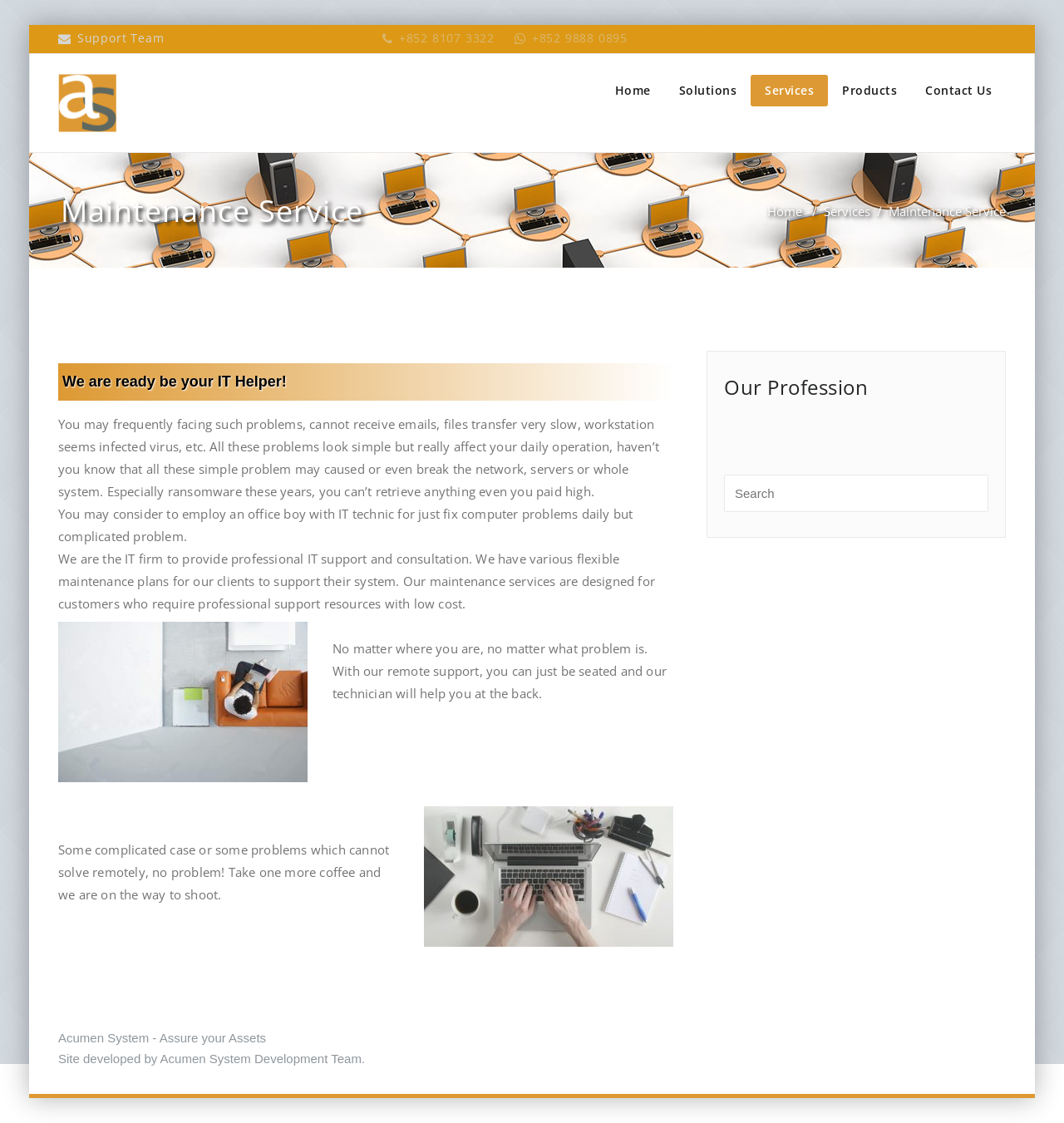Provide a short, one-word or phrase answer to the question below:
Are there any images on the webpage?

Yes